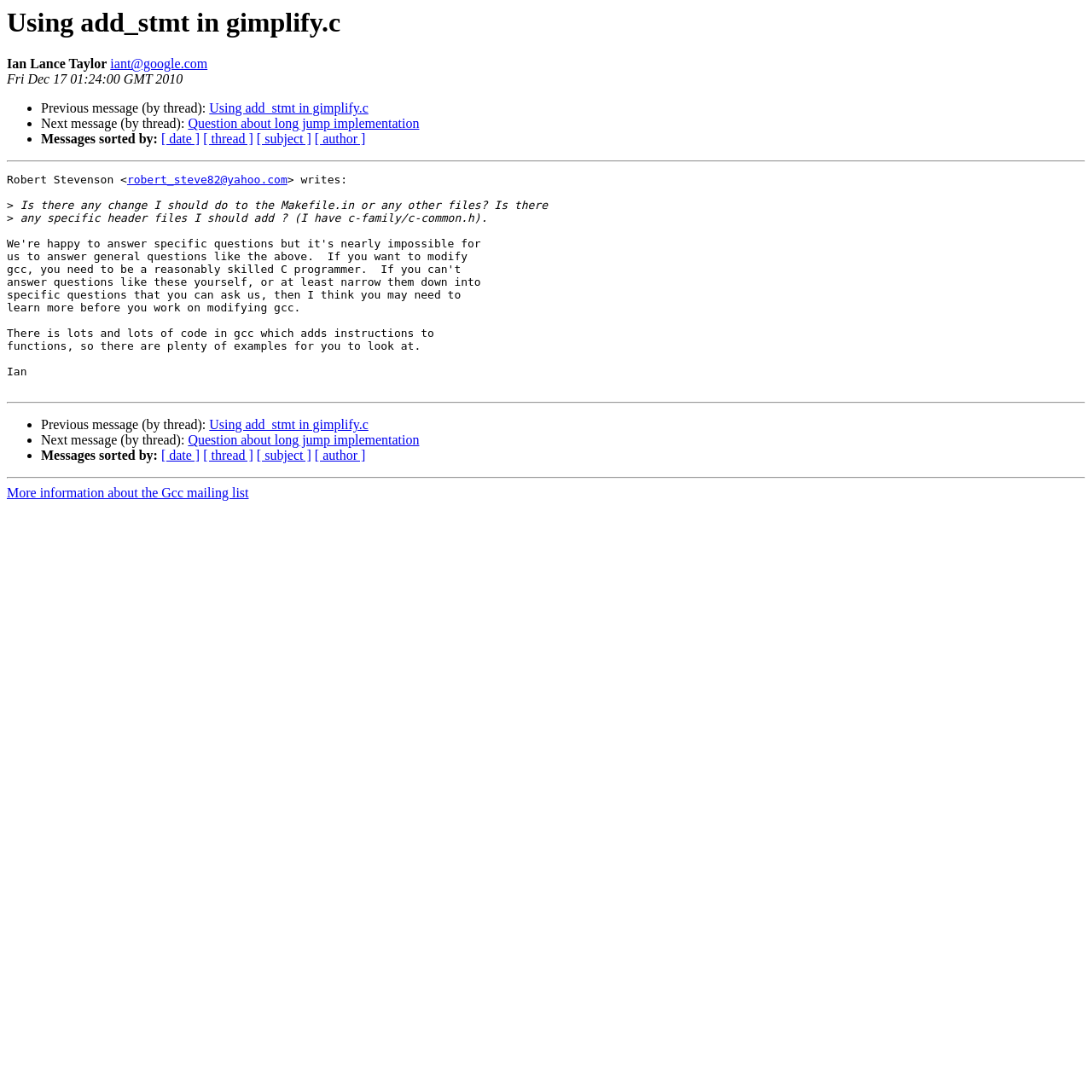Provide a comprehensive caption for the webpage.

This webpage appears to be an archived email thread from the Gcc mailing list. At the top, there is a heading that reads "Using add_stmt in gimplify.c" and is focused. Below the heading, there is the author's name, "Ian Lance Taylor", and their email address, "iant@google.com". The date of the email, "Fri Dec 17 01:24:00 GMT 2010", is also displayed.

The main content of the email is divided into two sections, separated by horizontal lines. The first section contains the email body, which is a question from Robert Stevenson about making changes to the Makefile.in or other files and whether specific header files need to be added. 

On the left side of the page, there are navigation links to previous and next messages in the thread, as well as links to sort messages by date, thread, subject, or author. These links are arranged in a vertical list, with bullet points preceding each link.

The second section, below the first horizontal line, appears to be a repeat of the navigation links and message sorting options. At the very bottom of the page, there is a link to "More information about the Gcc mailing list".